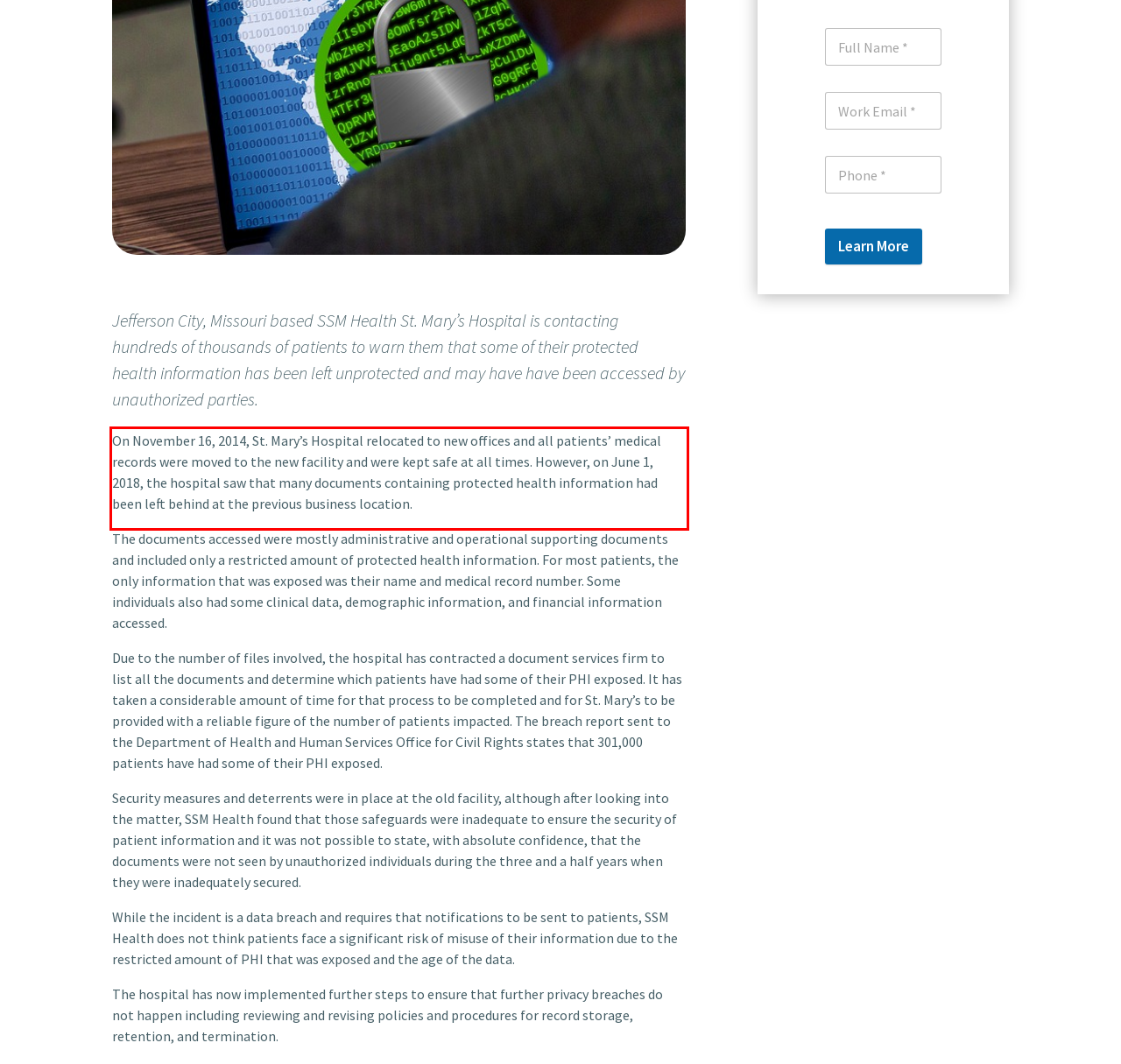Within the screenshot of the webpage, locate the red bounding box and use OCR to identify and provide the text content inside it.

On November 16, 2014, St. Mary’s Hospital relocated to new offices and all patients’ medical records were moved to the new facility and were kept safe at all times. However, on June 1, 2018, the hospital saw that many documents containing protected health information had been left behind at the previous business location.